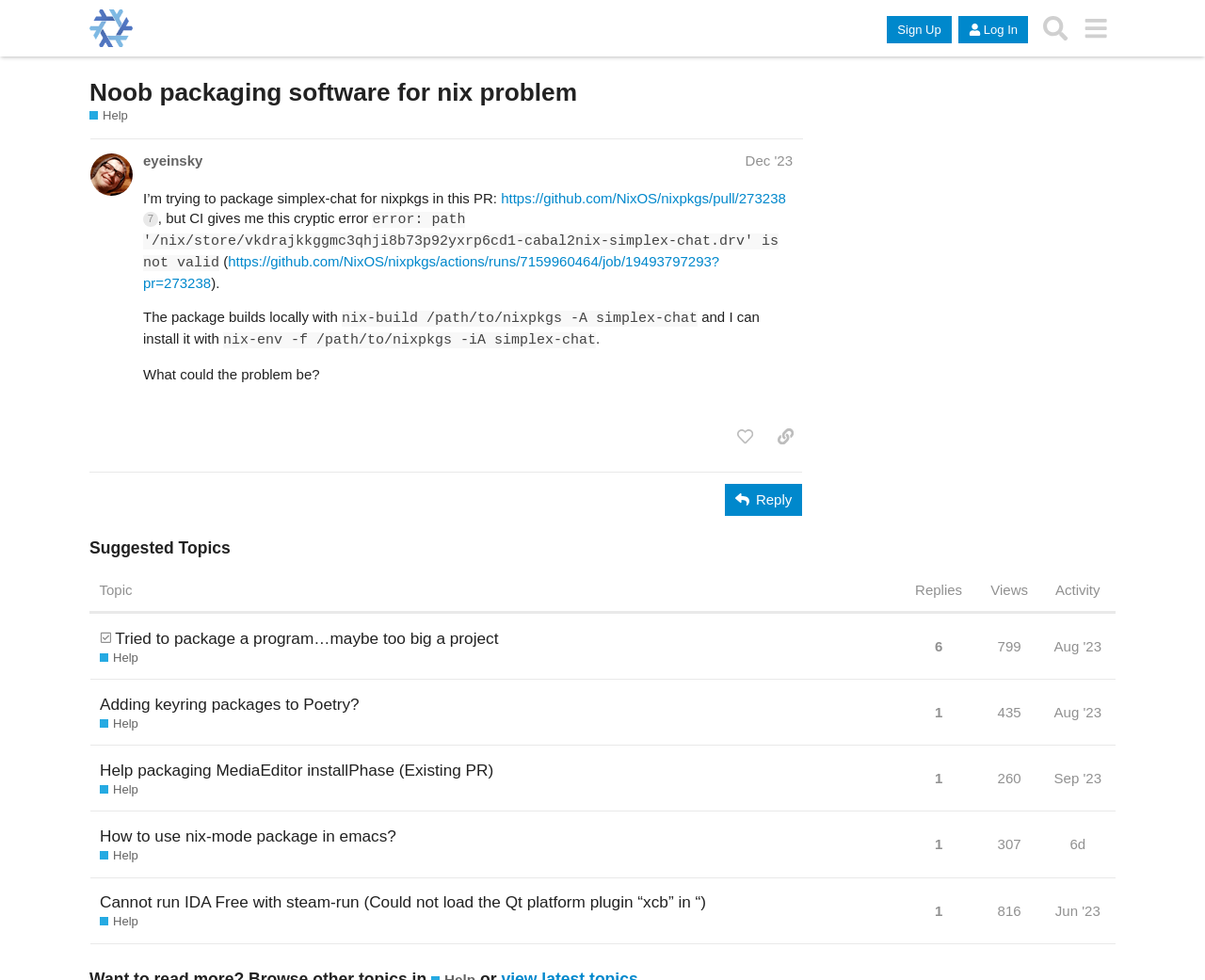Please specify the bounding box coordinates for the clickable region that will help you carry out the instruction: "Search for a topic".

[0.859, 0.008, 0.892, 0.049]